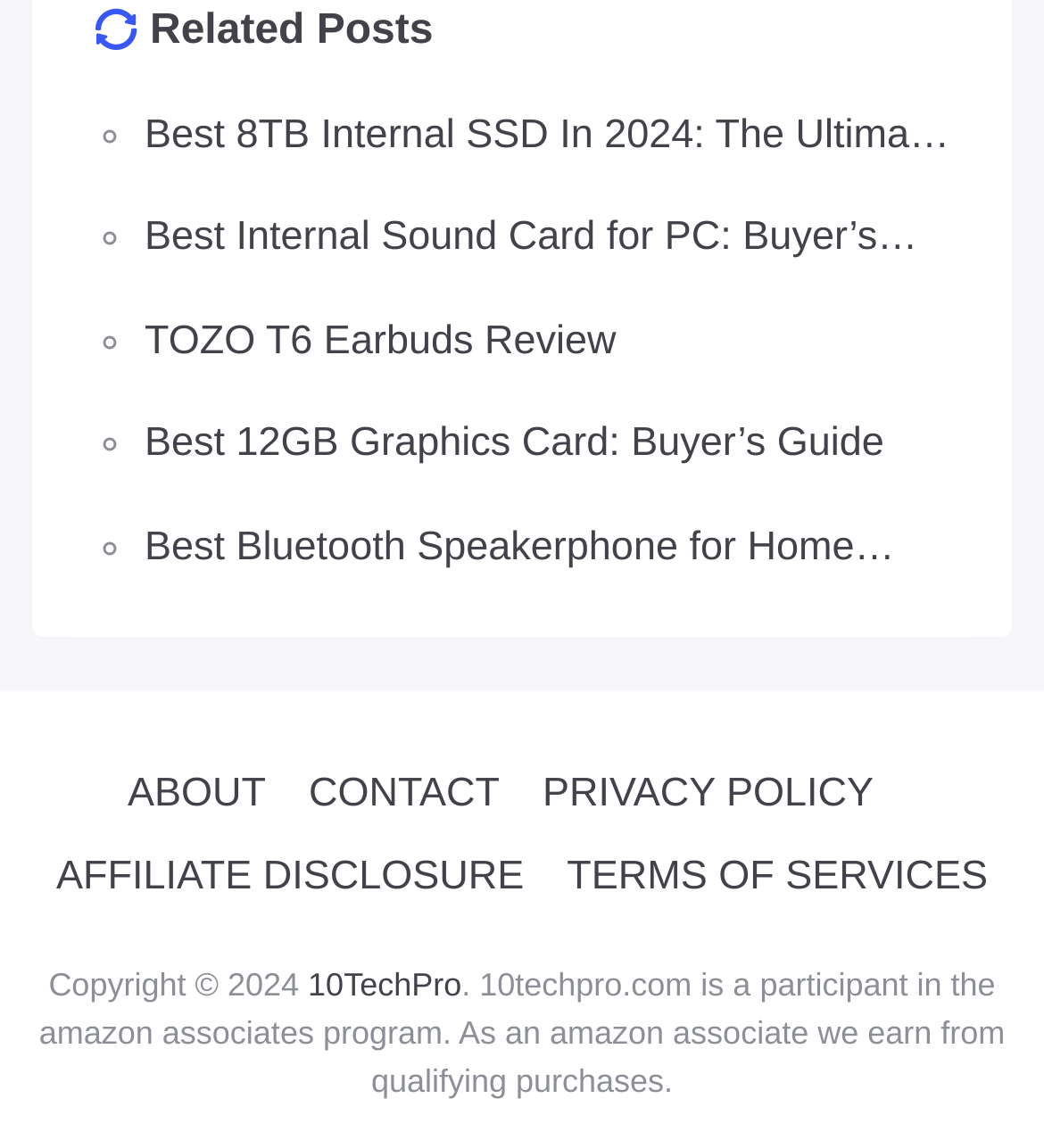Please determine the bounding box coordinates of the area that needs to be clicked to complete this task: 'check the affiliate disclosure'. The coordinates must be four float numbers between 0 and 1, formatted as [left, top, right, bottom].

[0.054, 0.738, 0.502, 0.791]